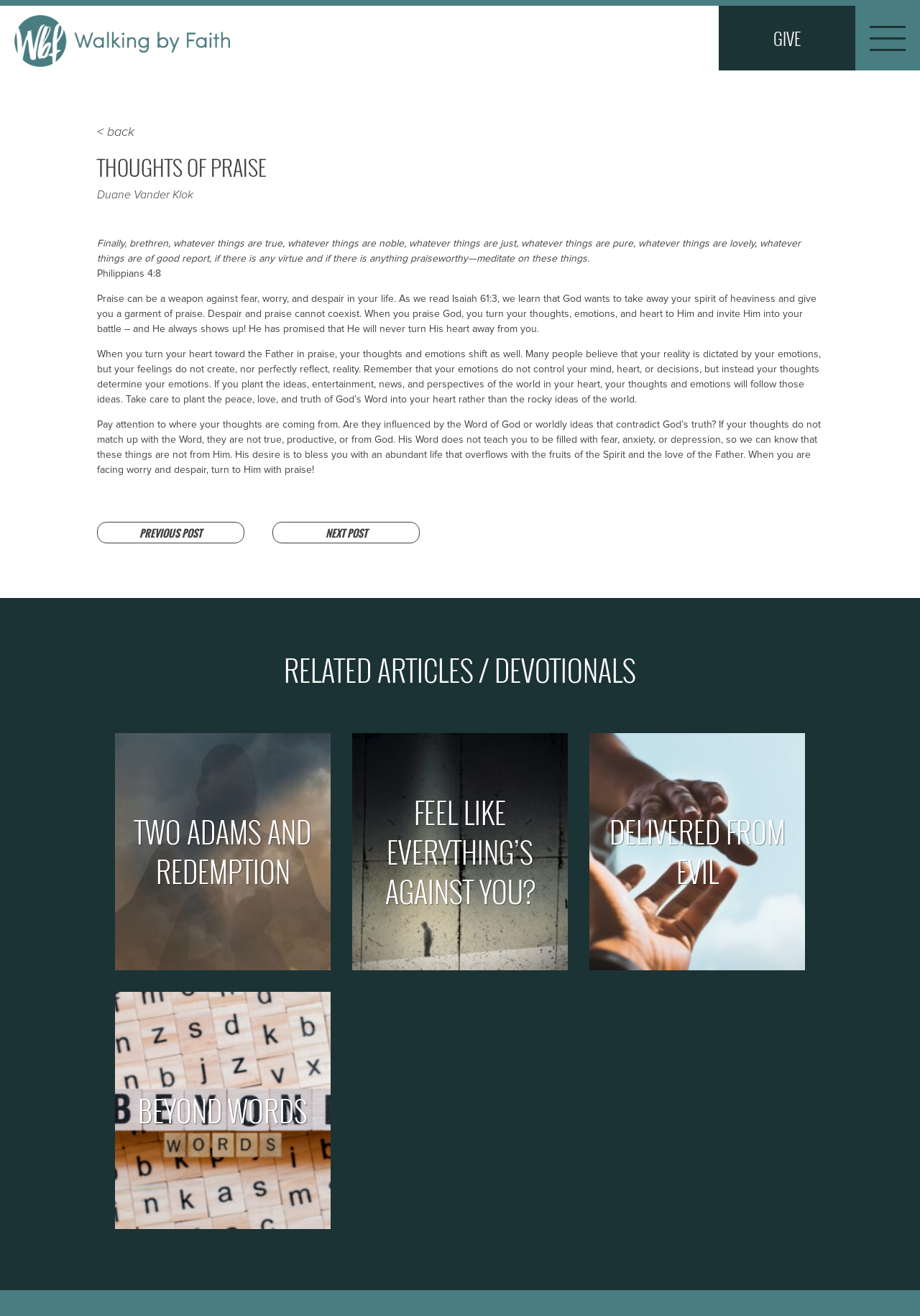Please reply with a single word or brief phrase to the question: 
What is the text of the first heading?

THOUGHTS OF PRAISE